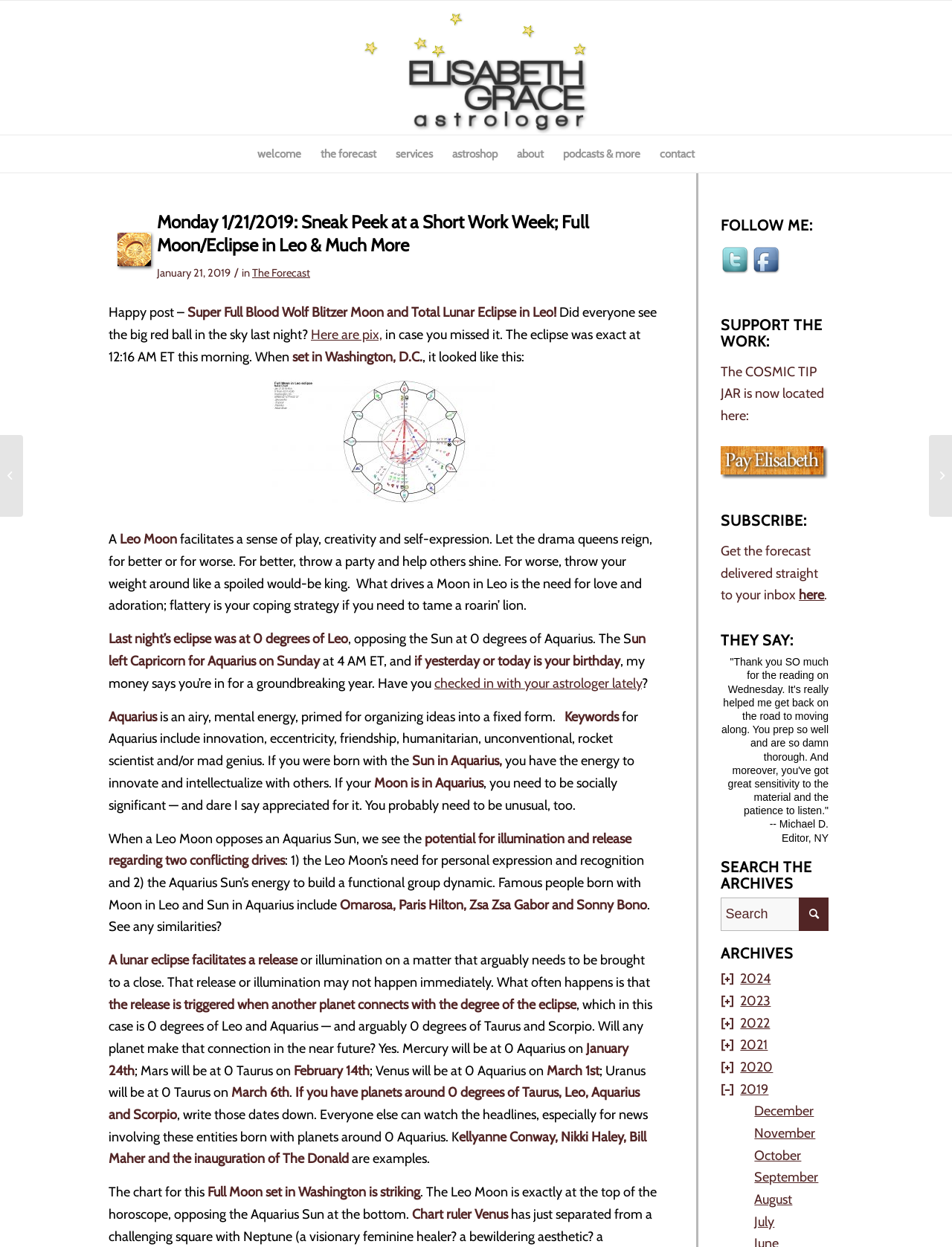Please identify the bounding box coordinates of the region to click in order to complete the given instruction: "Read the post about the Full Moon/Eclipse in Leo". The coordinates should be four float numbers between 0 and 1, i.e., [left, top, right, bottom].

[0.114, 0.244, 0.197, 0.257]